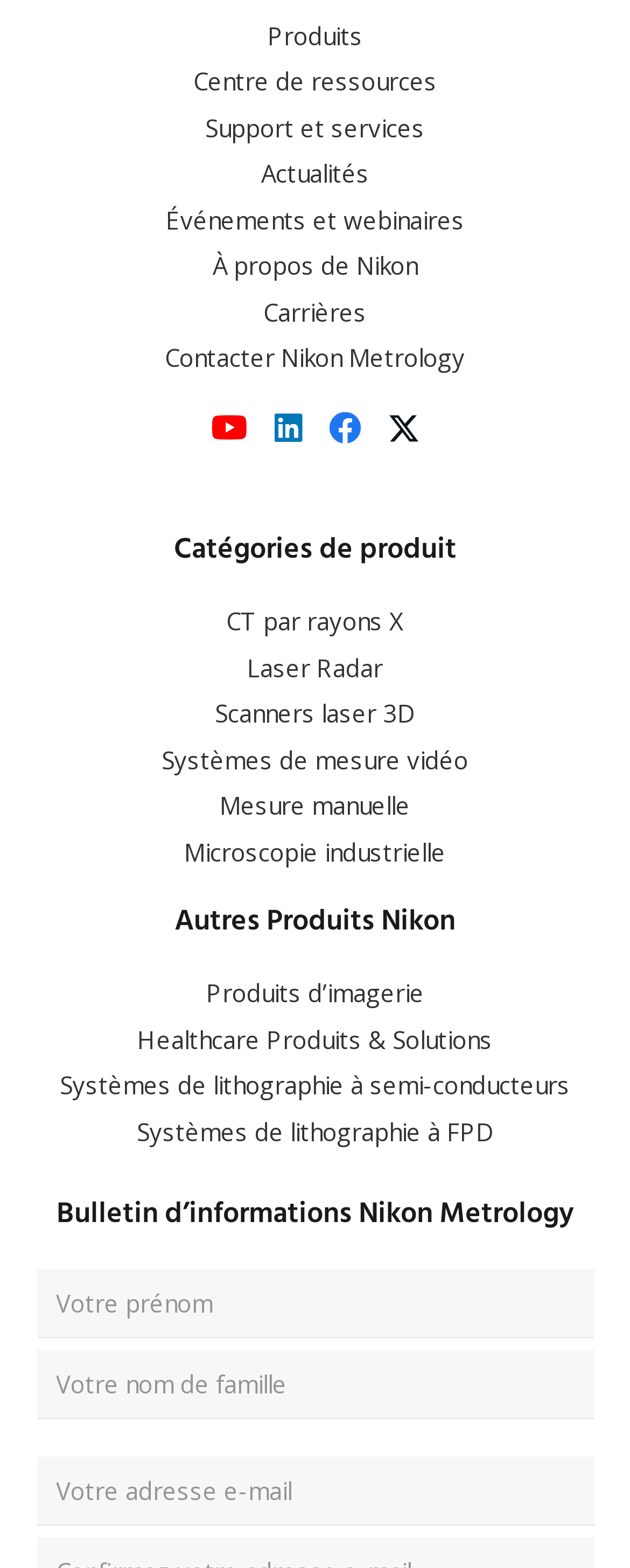Identify the bounding box for the UI element described as: "Go Back". Ensure the coordinates are four float numbers between 0 and 1, formatted as [left, top, right, bottom].

None